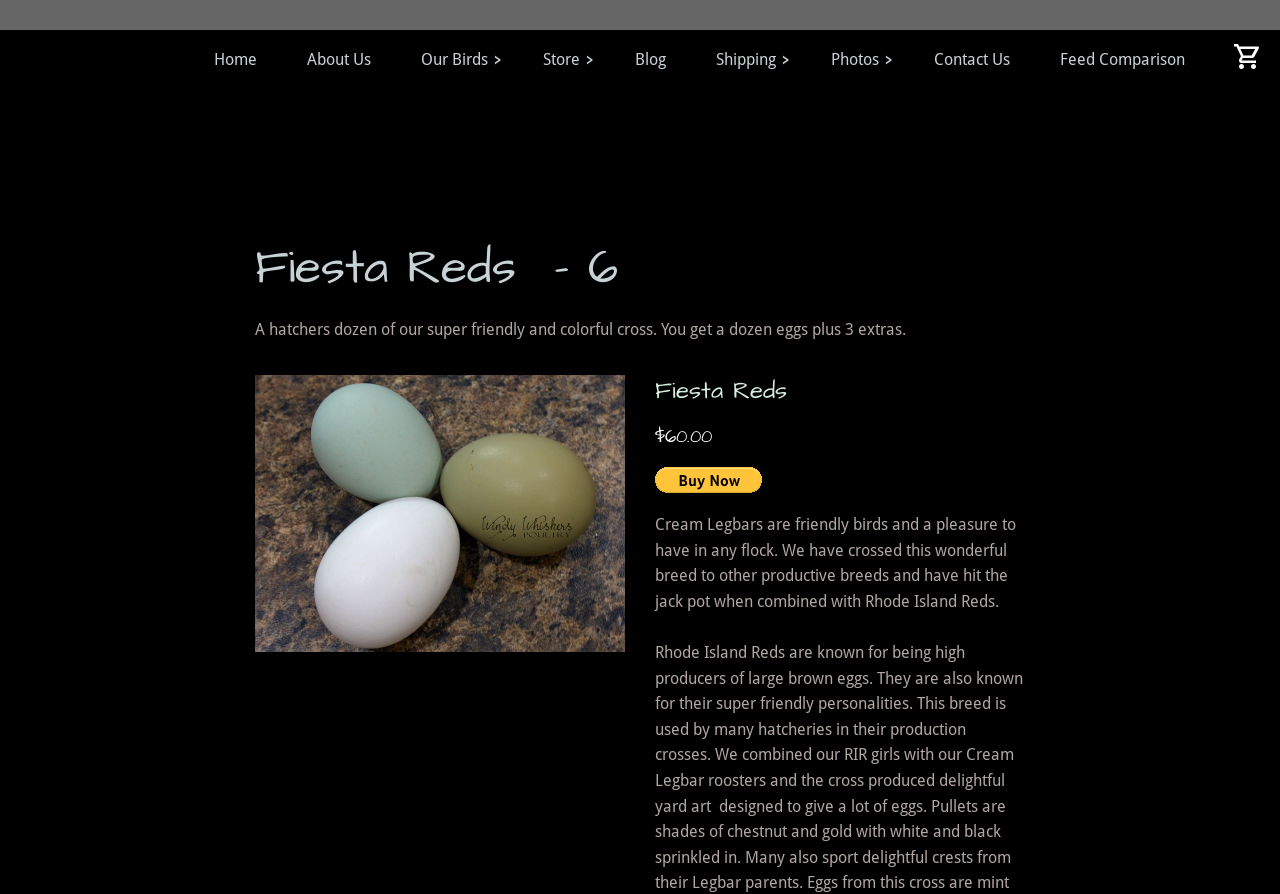Give a detailed account of the webpage.

The webpage is about Fiesta Red - 6, a type of bird or poultry product. At the top, there is a navigation menu with 7 links: Home, About Us, Our Birds, Store, Blog, Shipping, Photos, Contact Us, and Feed Comparison. These links are positioned horizontally, with Home on the left and Feed Comparison on the right.

Below the navigation menu, there is a heading that reads "Fiesta Reds - 6" in a prominent font size. Underneath the heading, there is a brief description of the product, stating that it's a dozen eggs plus 3 extras of super friendly and colorful crossbreed birds.

To the right of the description, there is an image, likely showcasing the Fiesta Reds - 6 birds. Below the image, there are two headings: "Fiesta Reds" and "$60.00", indicating the product name and price, respectively.

Next to the price, there is a PayPal button, allowing customers to make a payment online. Below the PayPal button, there is a paragraph of text describing the characteristics of Cream Legbars, a breed of bird, and how they have been crossed with other breeds to produce the Fiesta Reds - 6.

Overall, the webpage appears to be a product page, providing information and a purchase option for Fiesta Reds - 6 birds.